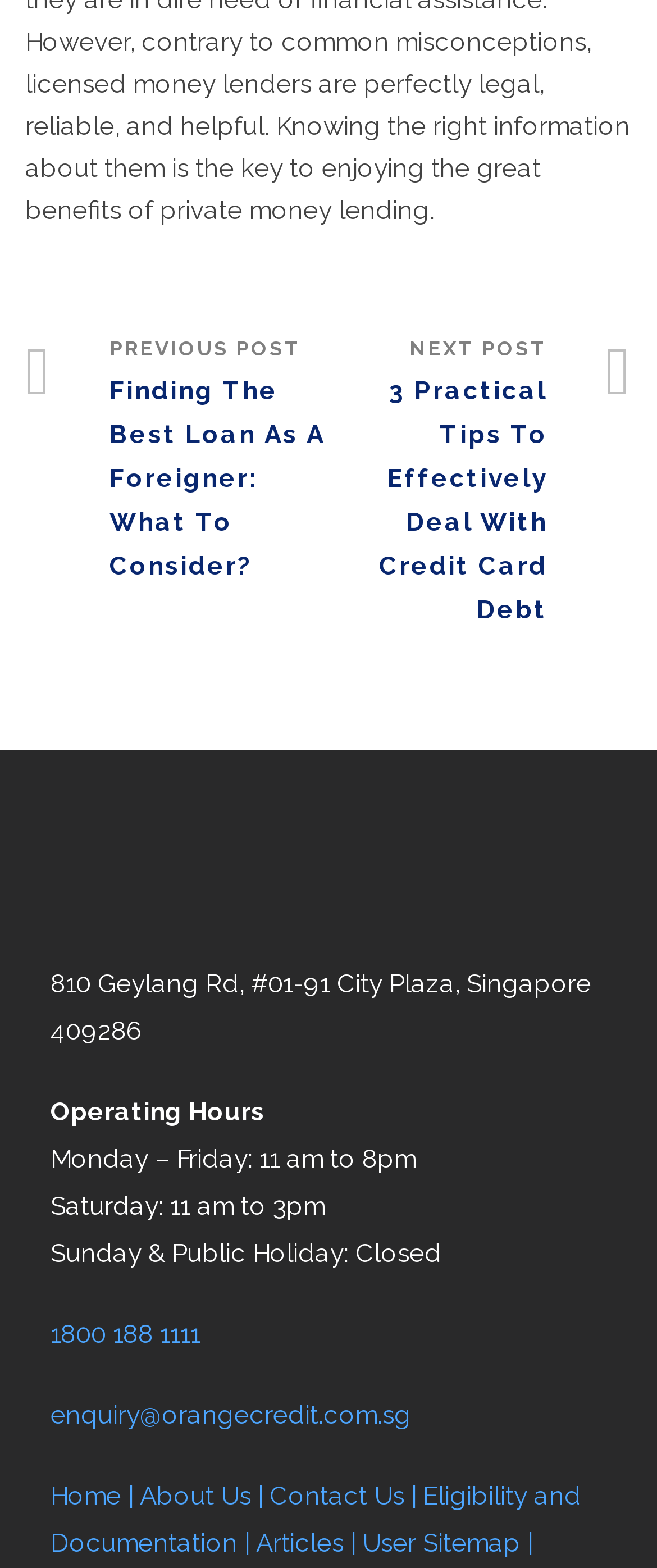Bounding box coordinates are specified in the format (top-left x, top-left y, bottom-right x, bottom-right y). All values are floating point numbers bounded between 0 and 1. Please provide the bounding box coordinate of the region this sentence describes: Eligibility and Documentation |

[0.077, 0.944, 0.885, 0.994]